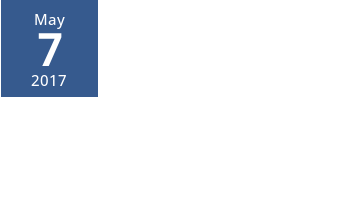Paint a vivid picture of the image with your description.

The image represents a calendar graphic indicating the date May 7, 2017. The calendar features a dark blue background with the month "May" displayed at the top, followed by the numerical date "7" prominently in white. Below the date, the year "2017" is also presented in white text. This design creates a visually striking reminder of the specific date, which may hold significance within the context of the surrounding content, potentially relating to a post or article featured on the website.